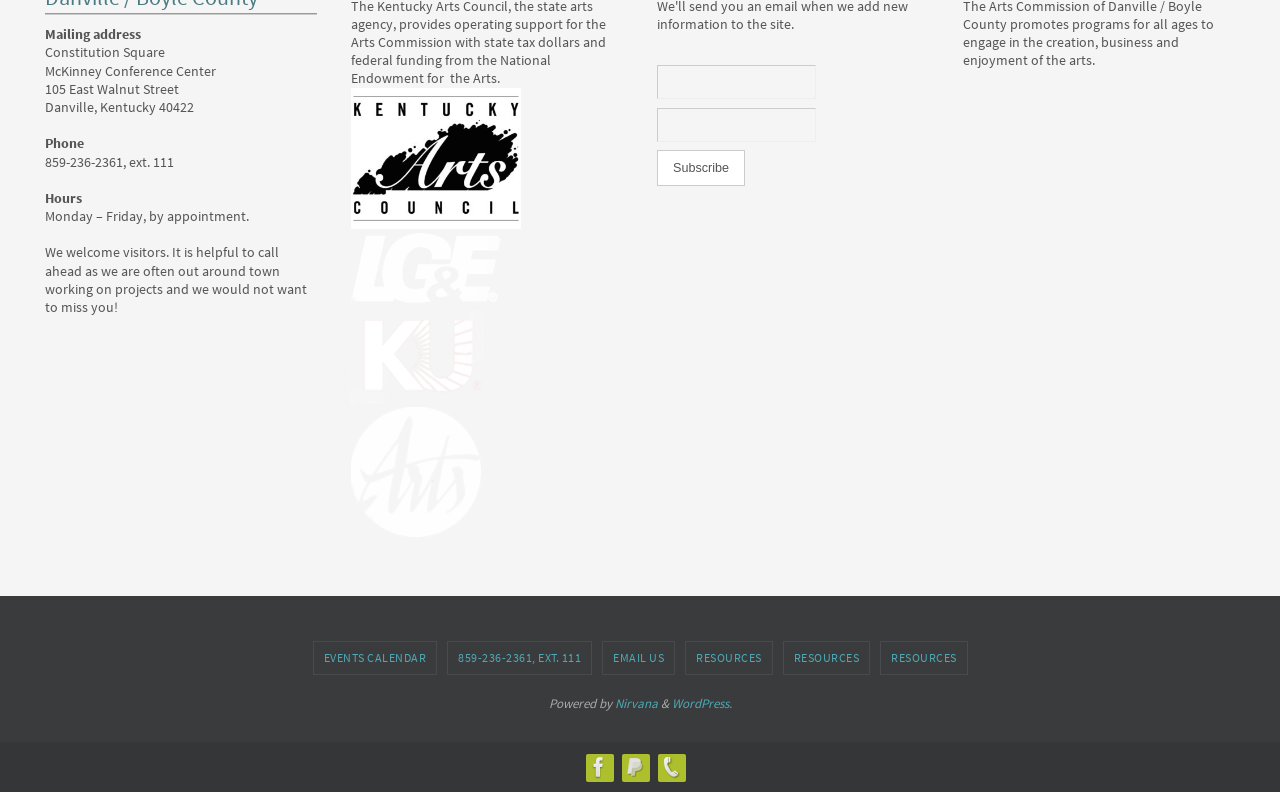What are the hours of operation?
Utilize the image to construct a detailed and well-explained answer.

The hours of operation are listed in the top section of the webpage, stating that the office is open 'Monday – Friday, by appointment'.